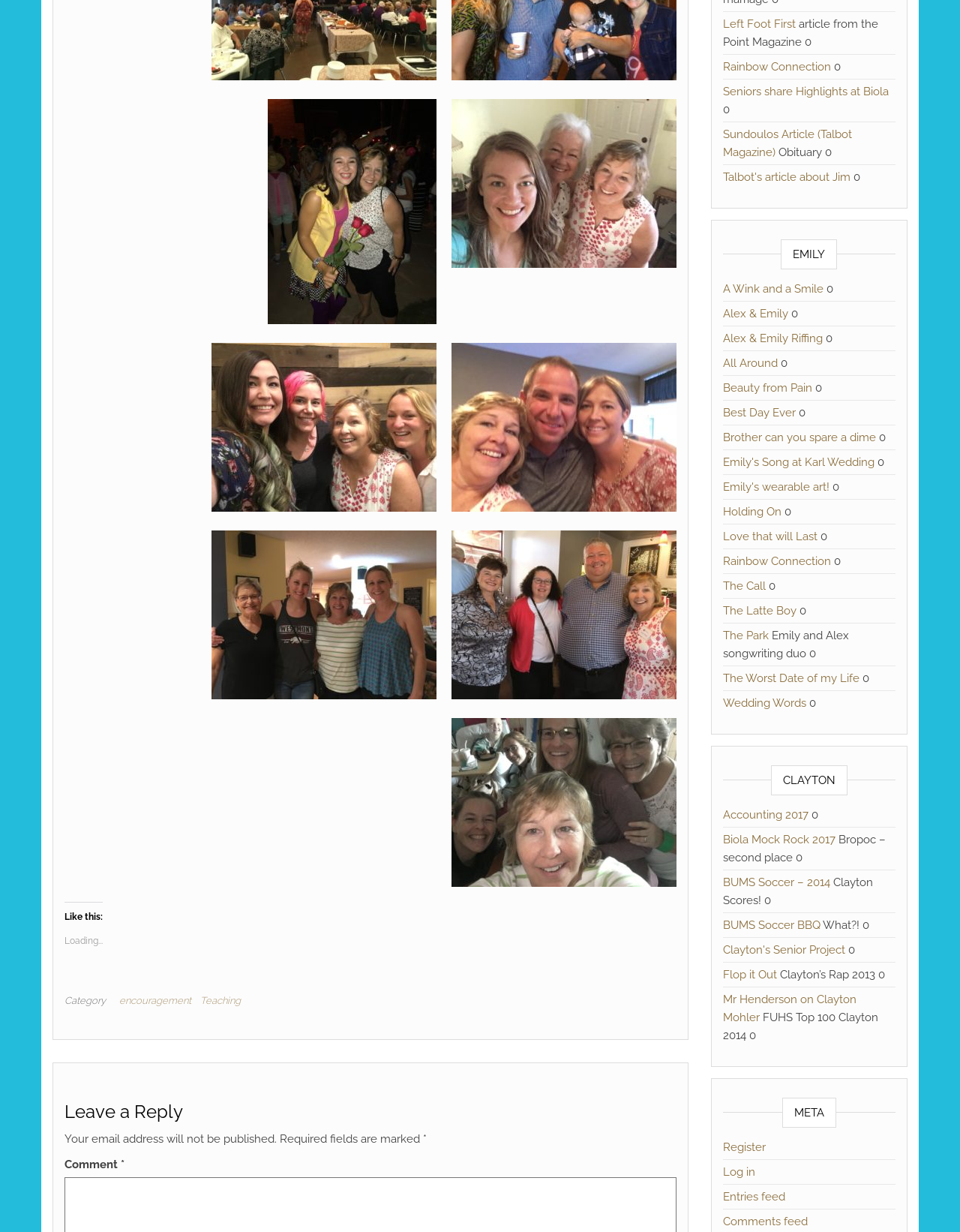Identify the bounding box for the element characterized by the following description: "Love that will Last".

[0.753, 0.43, 0.851, 0.441]